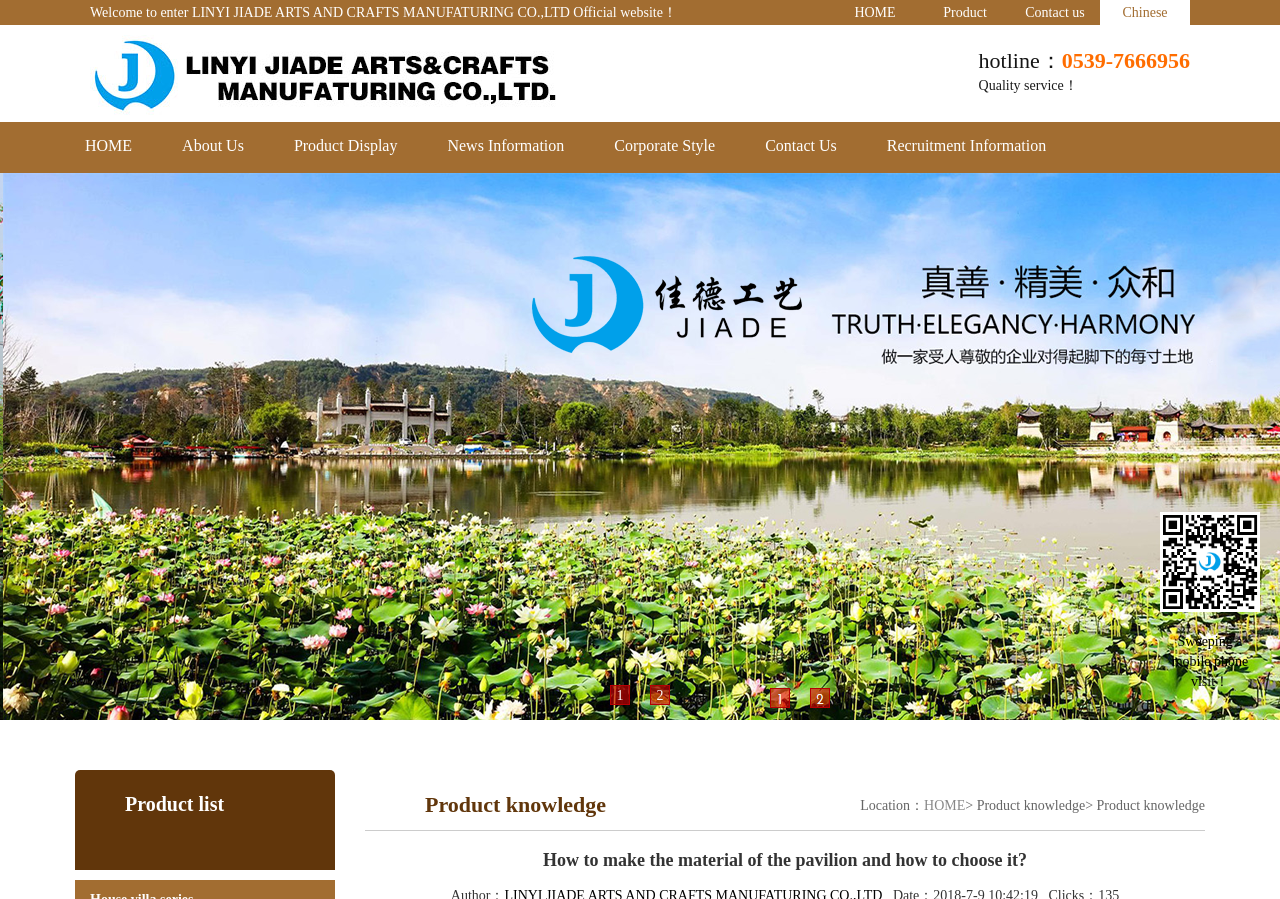Explain the webpage in detail, including its primary components.

This webpage is the official website of LINYI JIADE ARTS AND CRAFTS MANUFATURING CO.,LTD. At the top, there is a welcome message "Welcome to enter LINYI JIADE ARTS AND CRAFTS MANUFATURING CO.,LTD Official website！" followed by a row of navigation links, including "HOME", "Product Center", "Contact us", and "Chinese version". 

To the left of the navigation links, there is a company logo image. Below the navigation links, there is a hotline information section, which includes a "hotline" label and a phone number "0539-7666956". Next to the hotline information, there is a promotional text "Quality service！".

On the left side of the page, there is a vertical menu with links to various sections, including "HOME", "About Us", "Product Display", "News Information", "Corporate Style", "Contact Us", and "Recruitment Information".

In the main content area, there is a heading "How to make the material of the pavilion and how to choose it?" which is likely the title of an article or a guide. Below the heading, there are several sections, including a product list, product knowledge, and location information. The location information section includes a link to the "HOME" page.

At the bottom of the page, there is a message "Sweeping a mobile phone visit！" which is likely an invitation to visit the website on a mobile device.